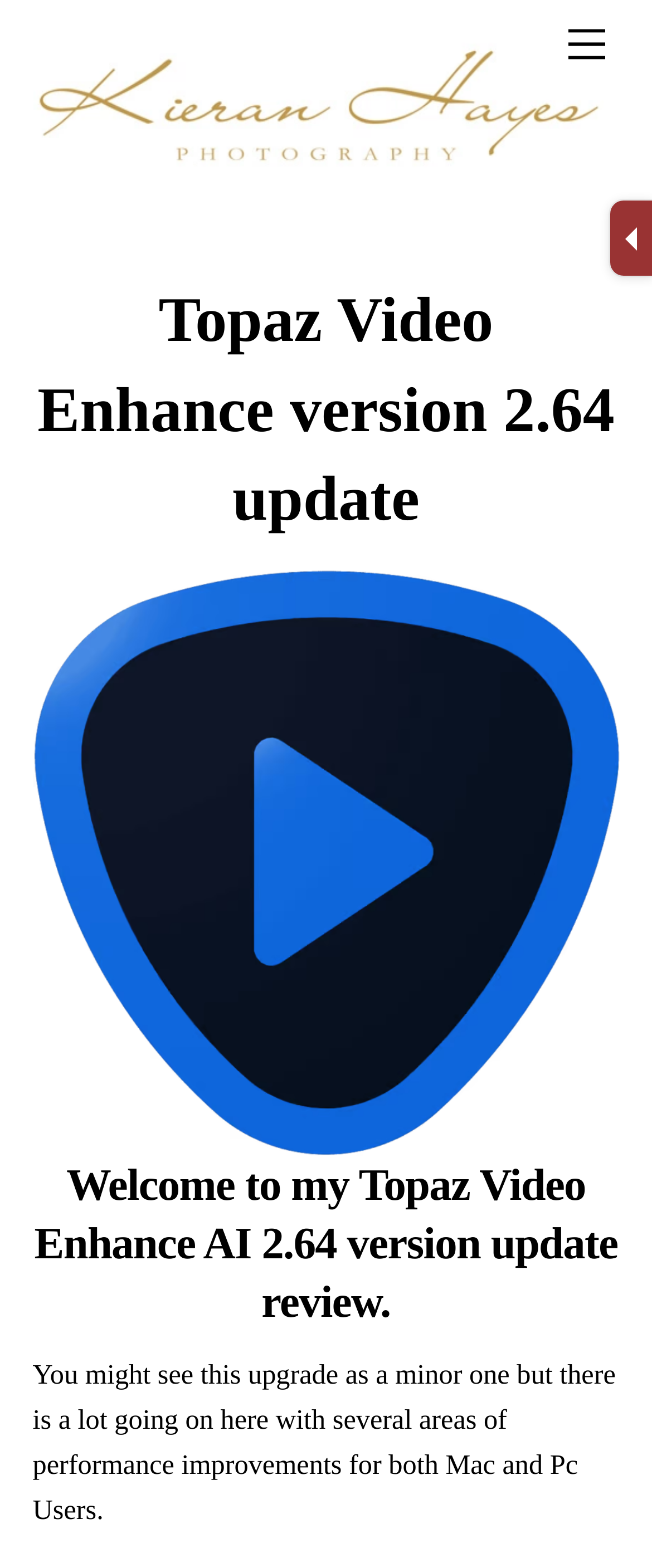Give a one-word or short-phrase answer to the following question: 
What is the purpose of the 'Back To Top' button?

To navigate to the top of the page